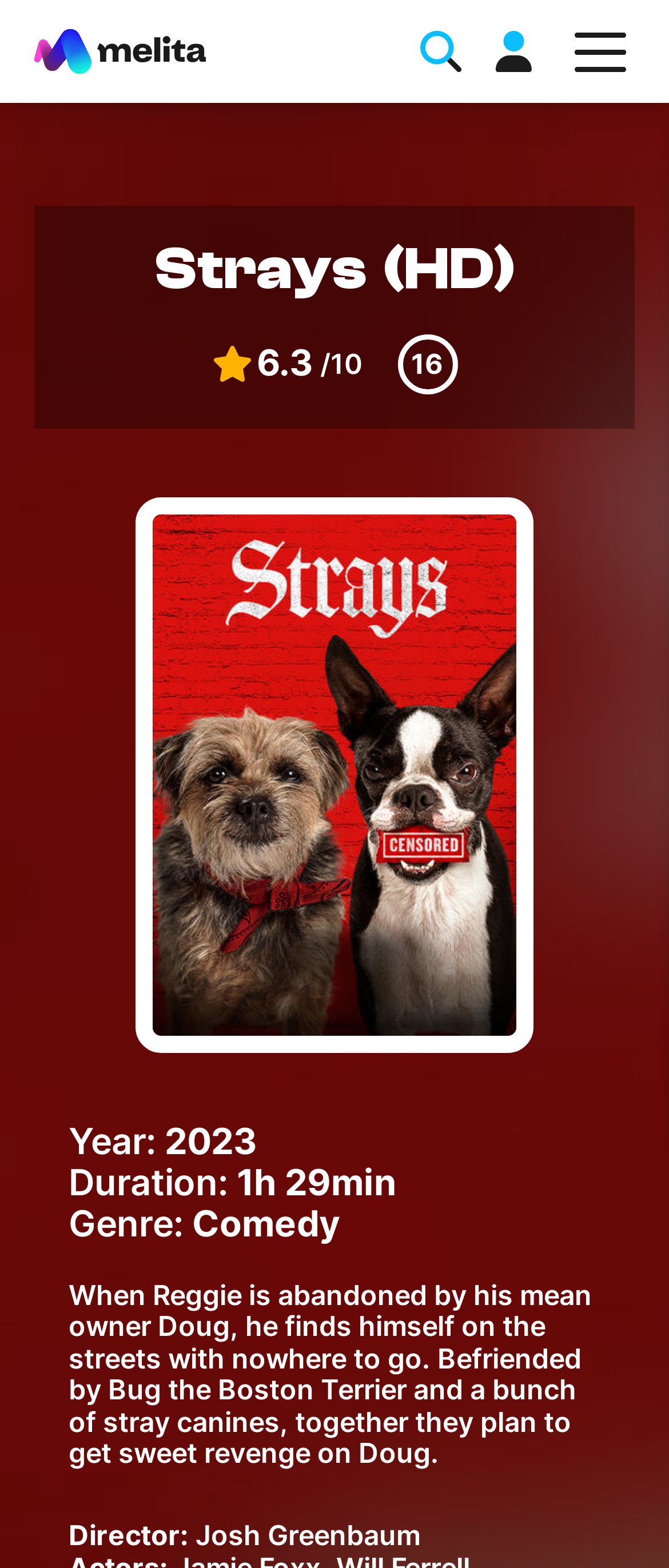Locate and provide the bounding box coordinates for the HTML element that matches this description: "StellarWiFi".

[0.051, 0.346, 0.369, 0.373]